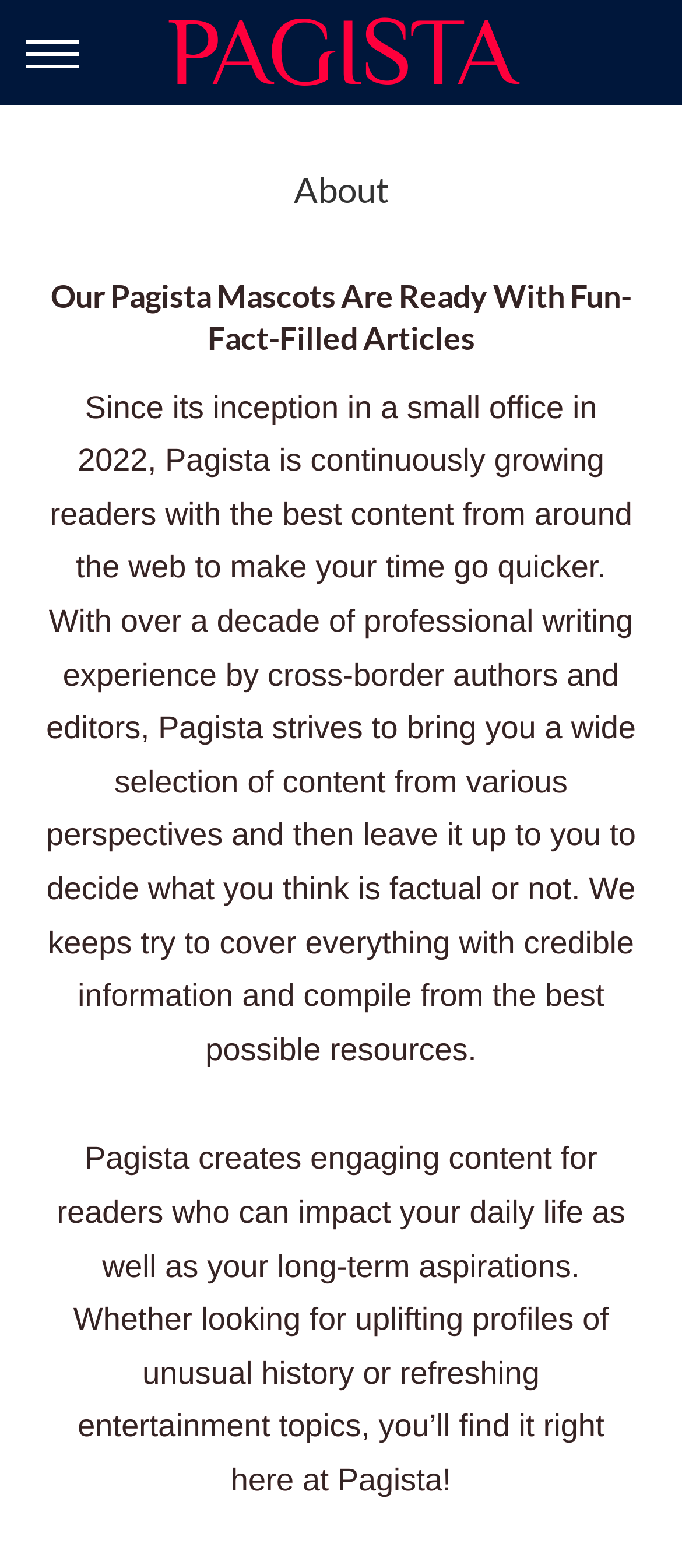Using the format (top-left x, top-left y, bottom-right x, bottom-right y), provide the bounding box coordinates for the described UI element. All values should be floating point numbers between 0 and 1: Sitemap

None